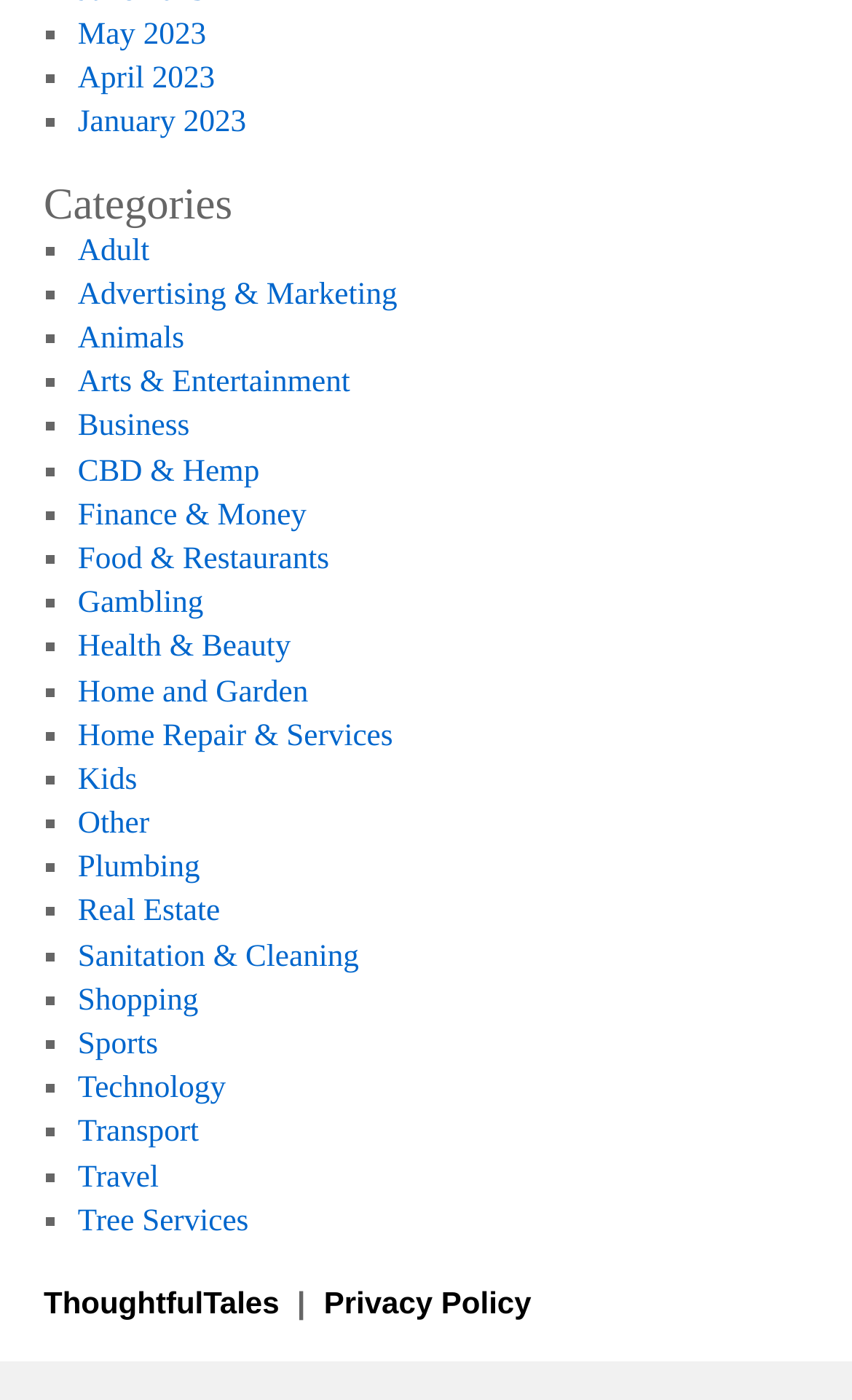Identify the bounding box for the UI element described as: "Just another WordPress site". The coordinates should be four float numbers between 0 and 1, i.e., [left, top, right, bottom].

None